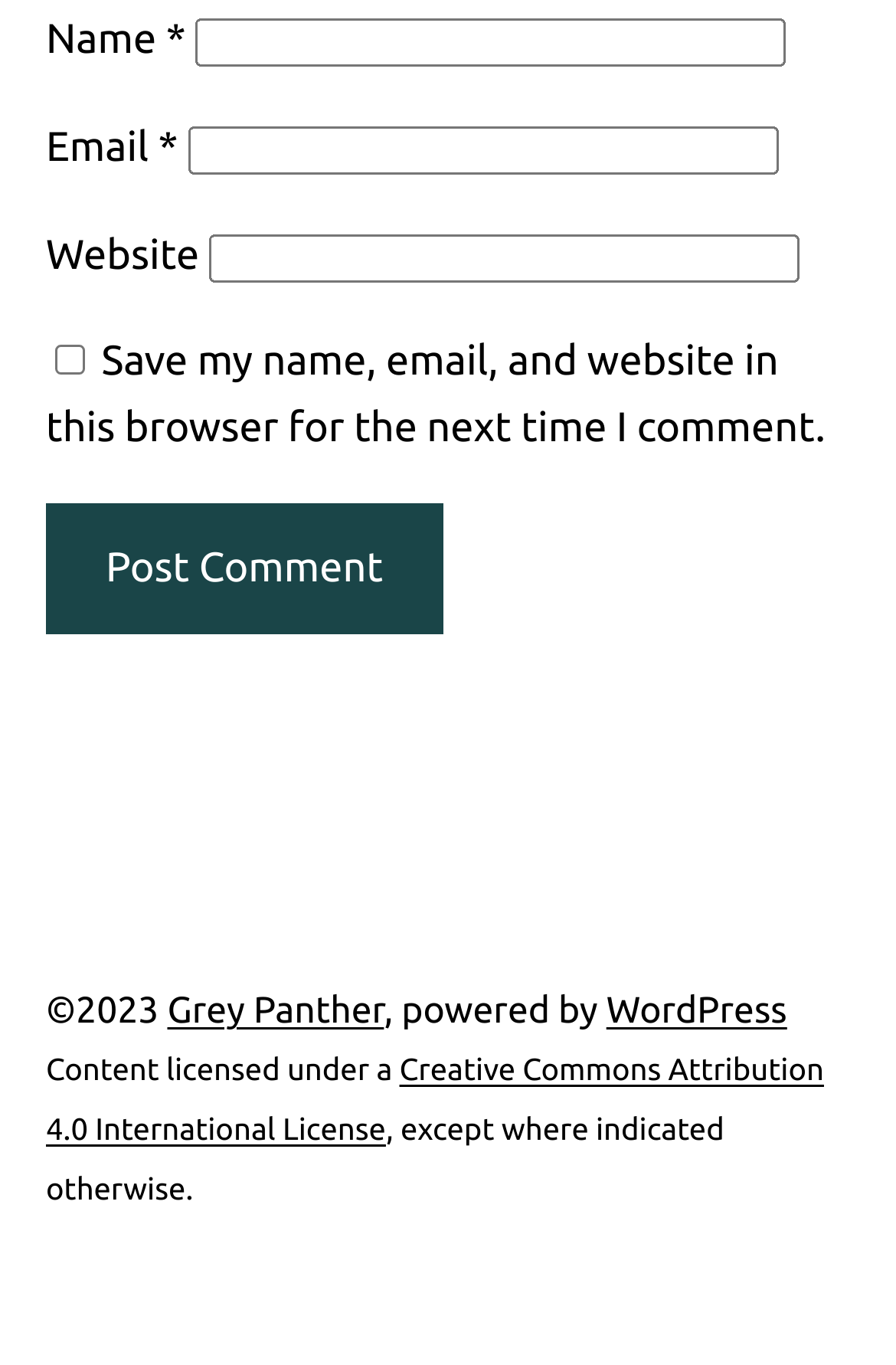Answer the question below using just one word or a short phrase: 
What is the required information to post a comment?

Name and Email